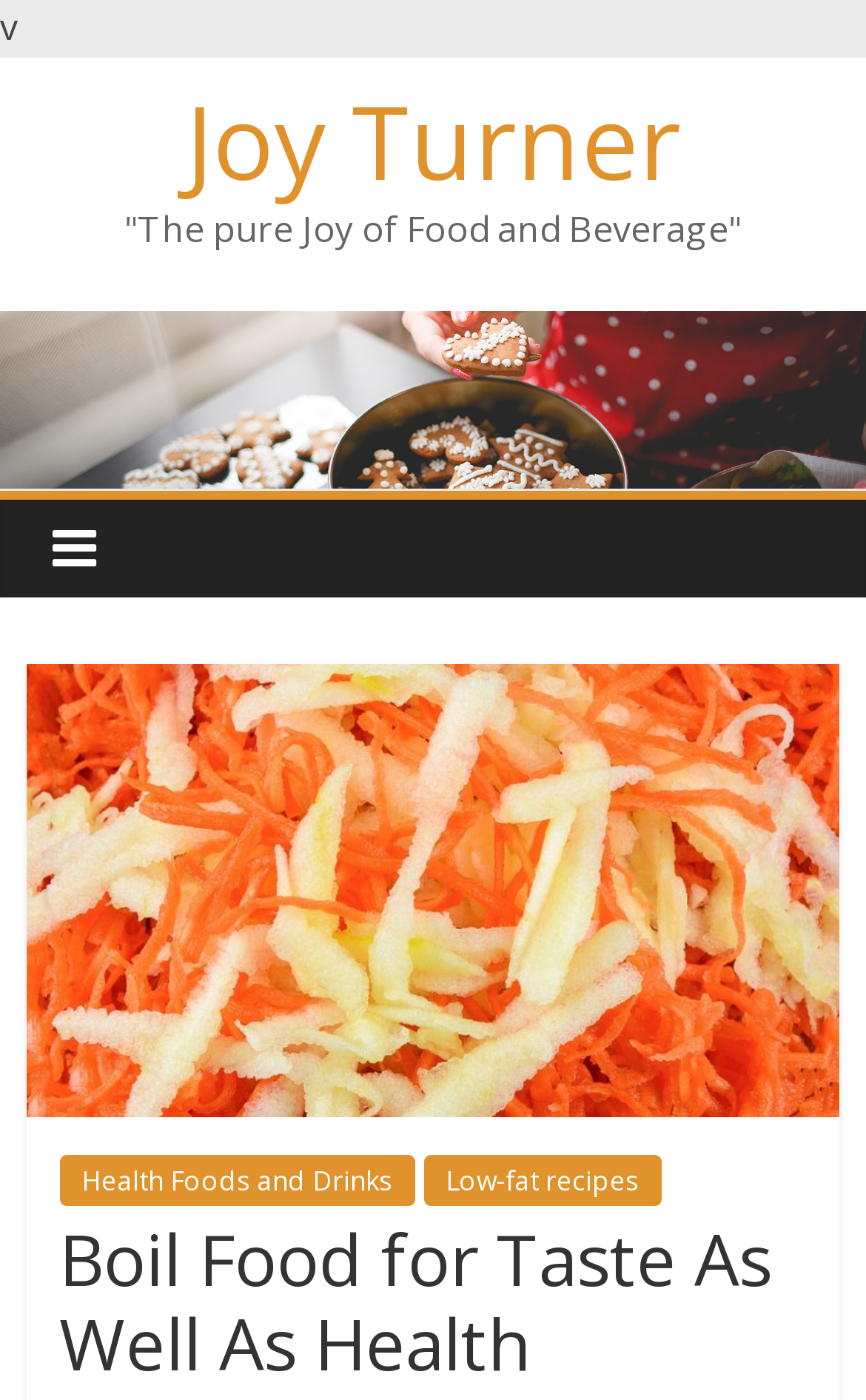What is the tagline of the website?
Using the visual information from the image, give a one-word or short-phrase answer.

The pure Joy of Food and Beverage